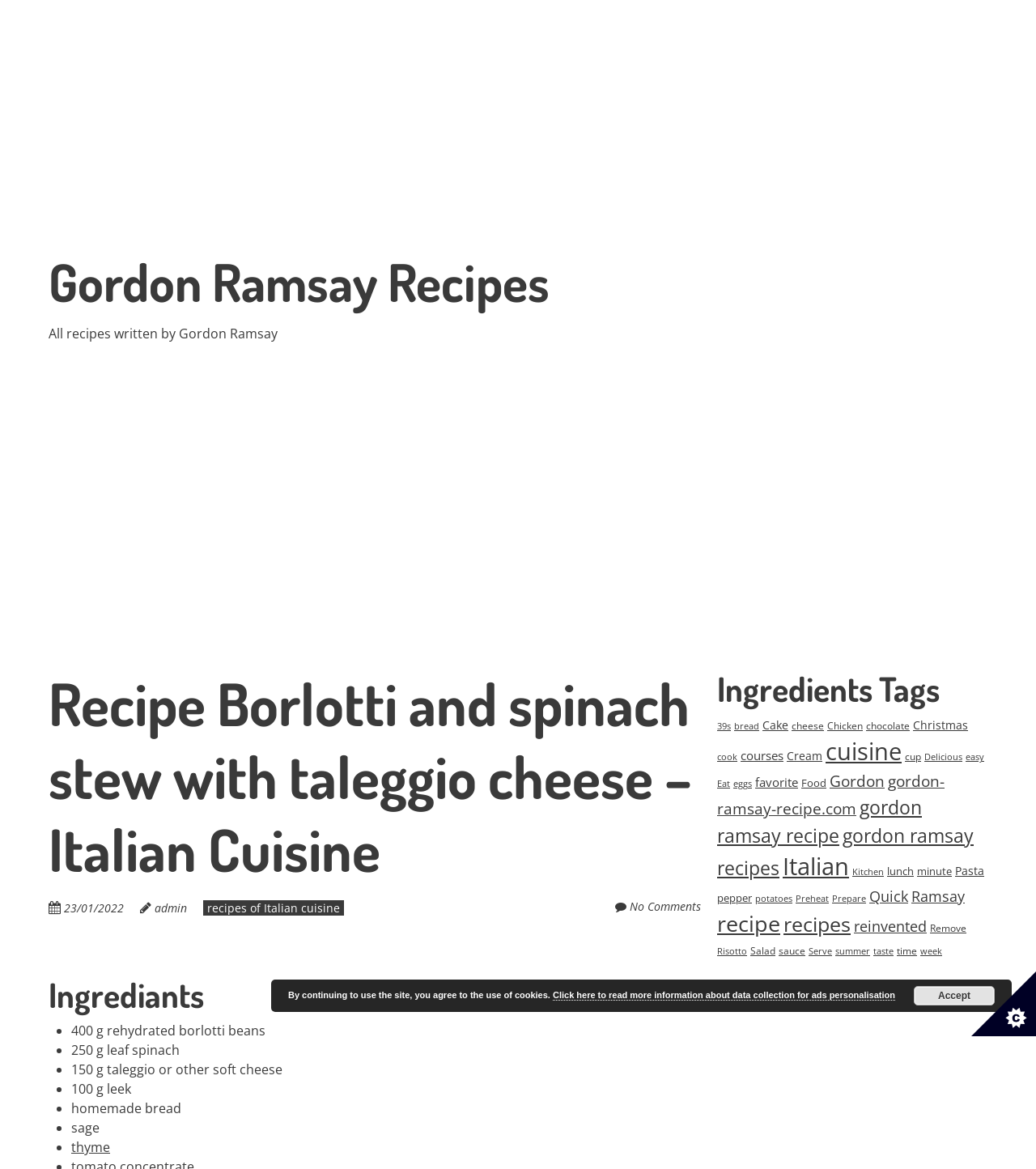What type of cuisine is this recipe associated with?
Based on the content of the image, thoroughly explain and answer the question.

I found the link 'Italian cuisine' and the heading 'Recipe Borlotti and spinach stew with taleggio cheese – Italian Cuisine' which suggests that the recipe is associated with Italian cuisine.